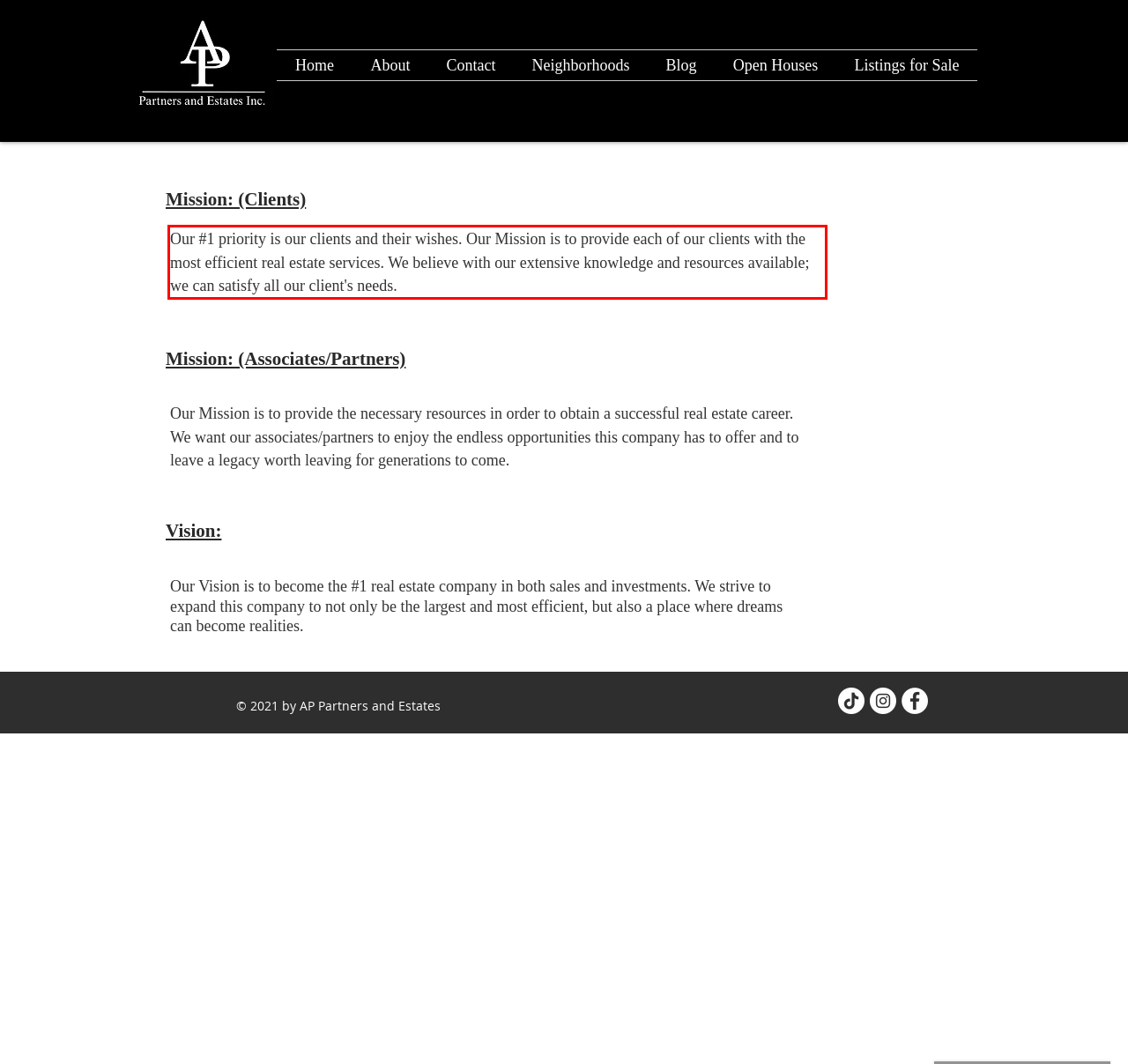Observe the screenshot of the webpage, locate the red bounding box, and extract the text content within it.

Our #1 priority is our clients and their wishes. Our Mission is to provide each of our clients with the most efficient real estate services. We believe with our extensive knowledge and resources available; we can satisfy all our client's needs.